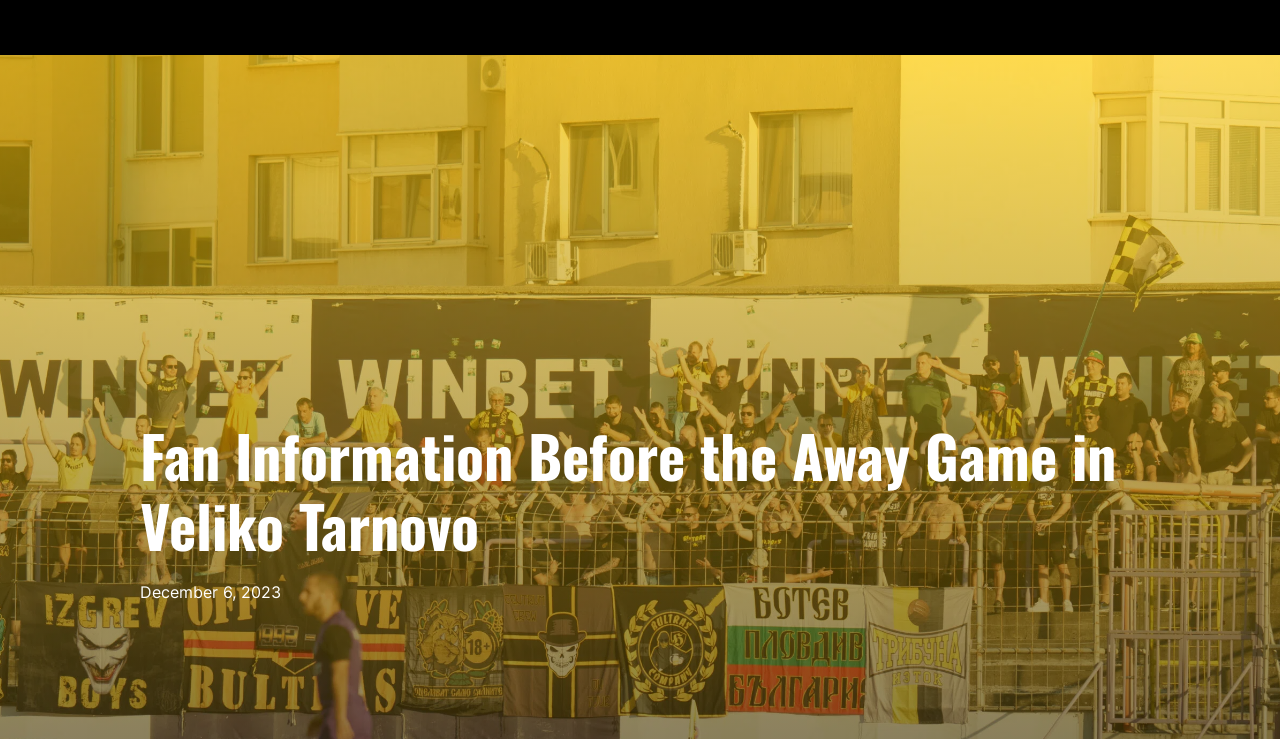Please answer the following question using a single word or phrase: 
What language option is available on the top-right corner of the webpage?

BG